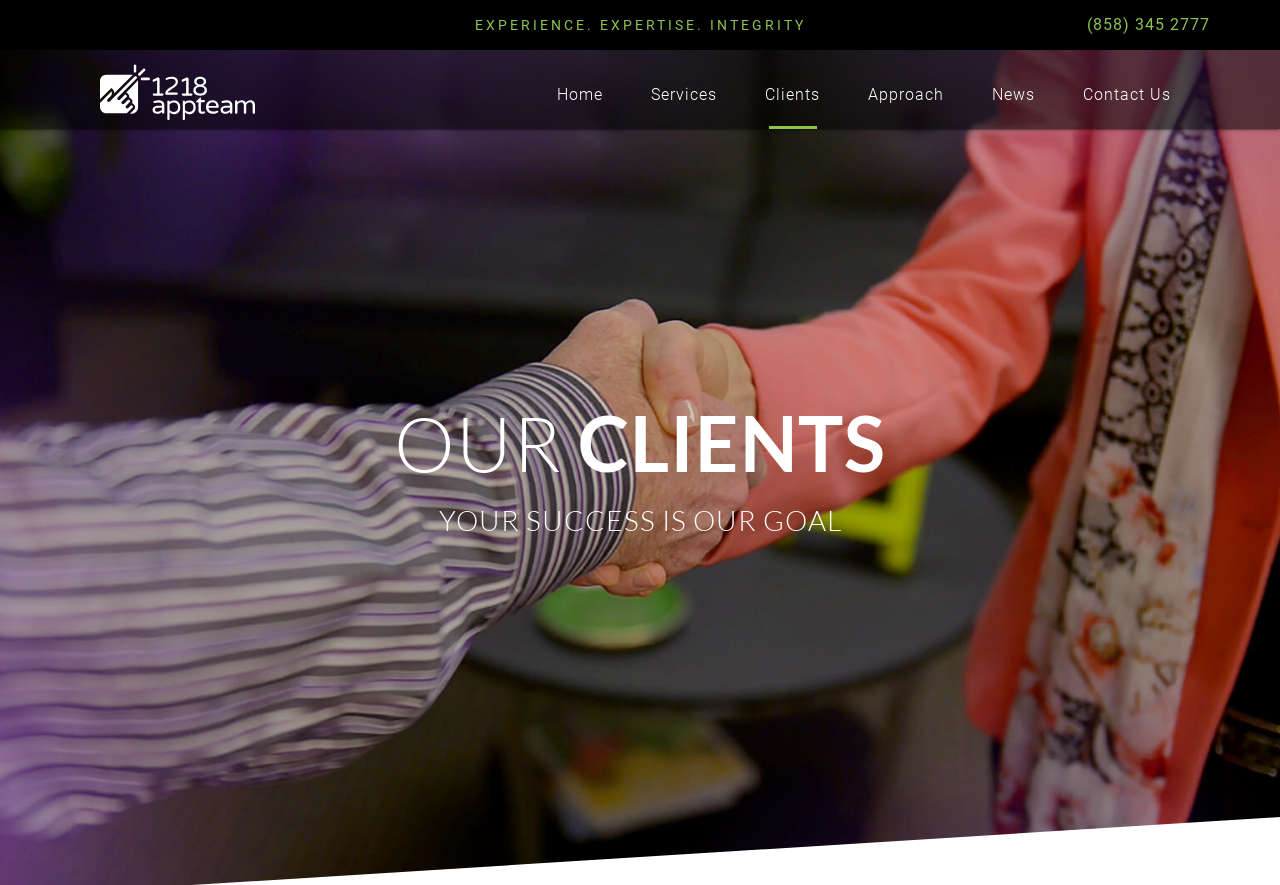Identify the bounding box of the UI component described as: "Approach".

[0.671, 0.068, 0.745, 0.147]